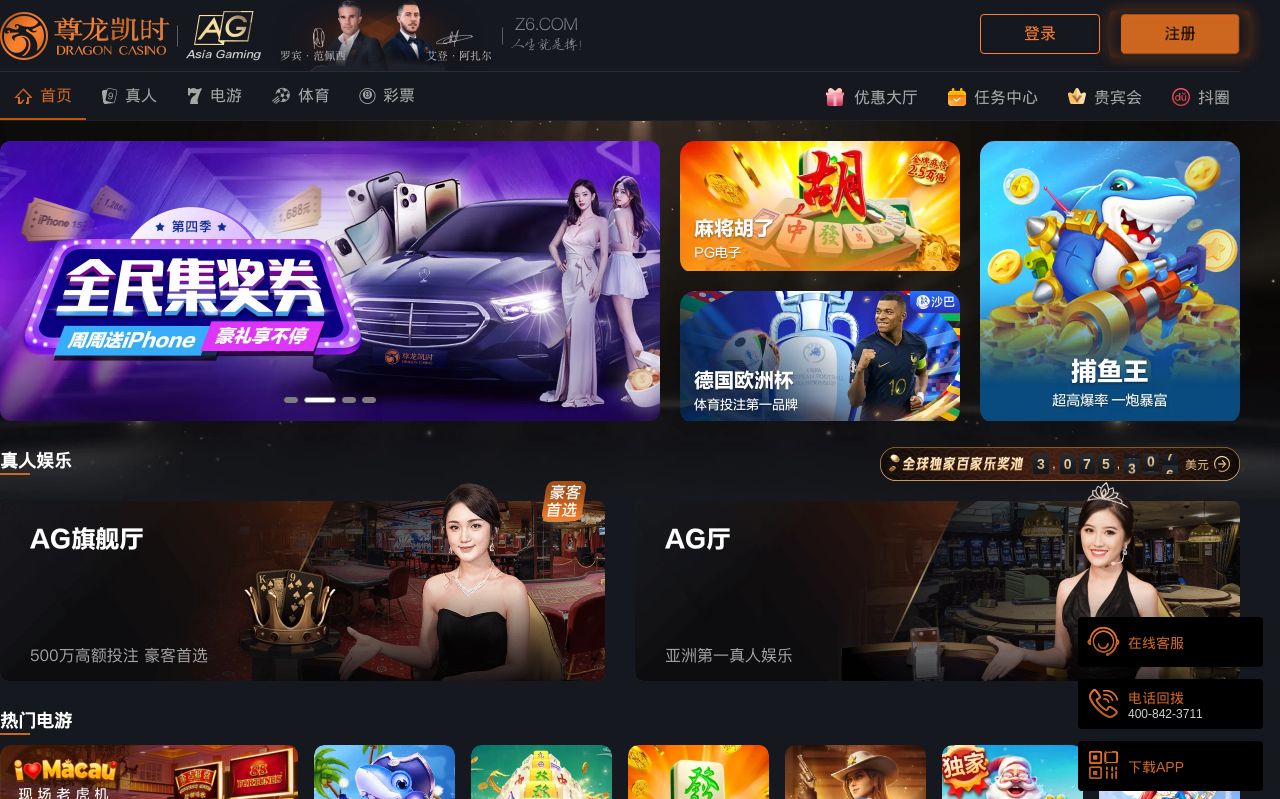Please identify the coordinates of the bounding box for the clickable region that will accomplish this instruction: "Contact us".

[0.787, 0.0, 0.846, 0.119]